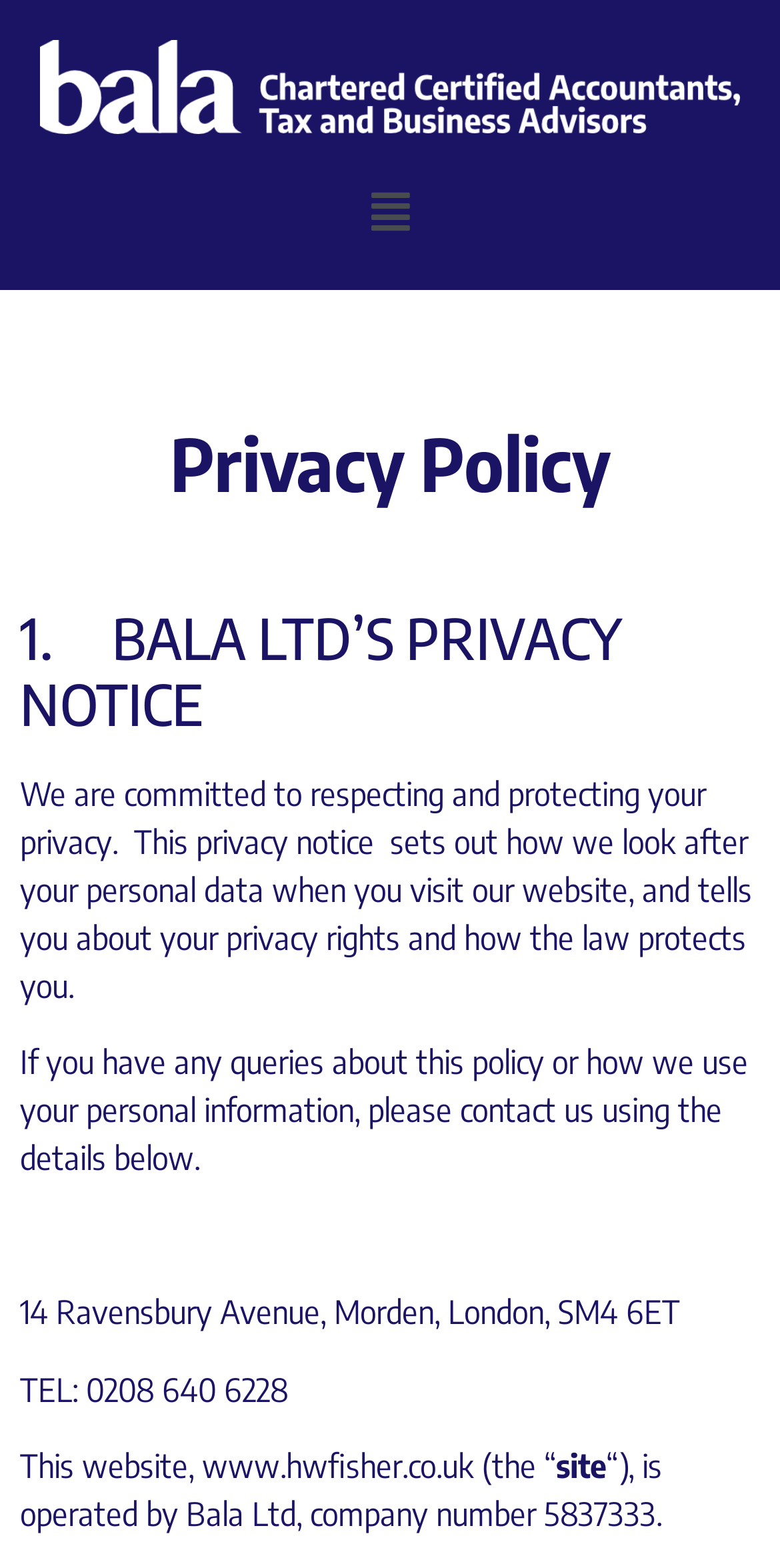Please provide a comprehensive response to the question based on the details in the image: What is the purpose of this webpage?

This answer can be inferred from the overall content of the webpage, which includes a heading about Bala Ltd's privacy notice and several paragraphs describing how the company handles user personal data.